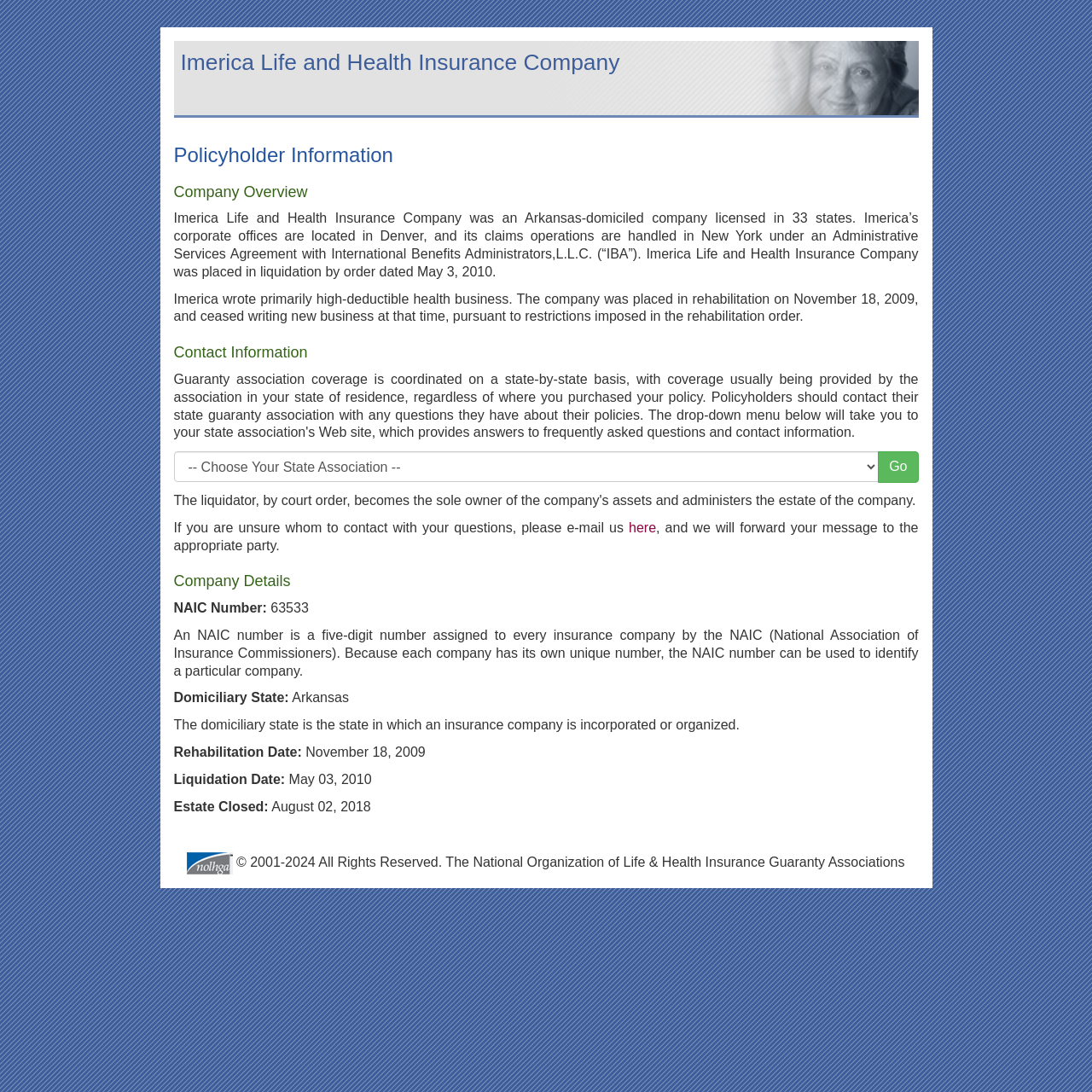Please provide a detailed answer to the question below based on the screenshot: 
What is the name of the insurance company?

The name of the insurance company can be found in the heading 'Policyholder Information' and also in the StaticText 'Imerica Life and Health Insurance Company was an Arkansas-domiciled company licensed in 33 states.'